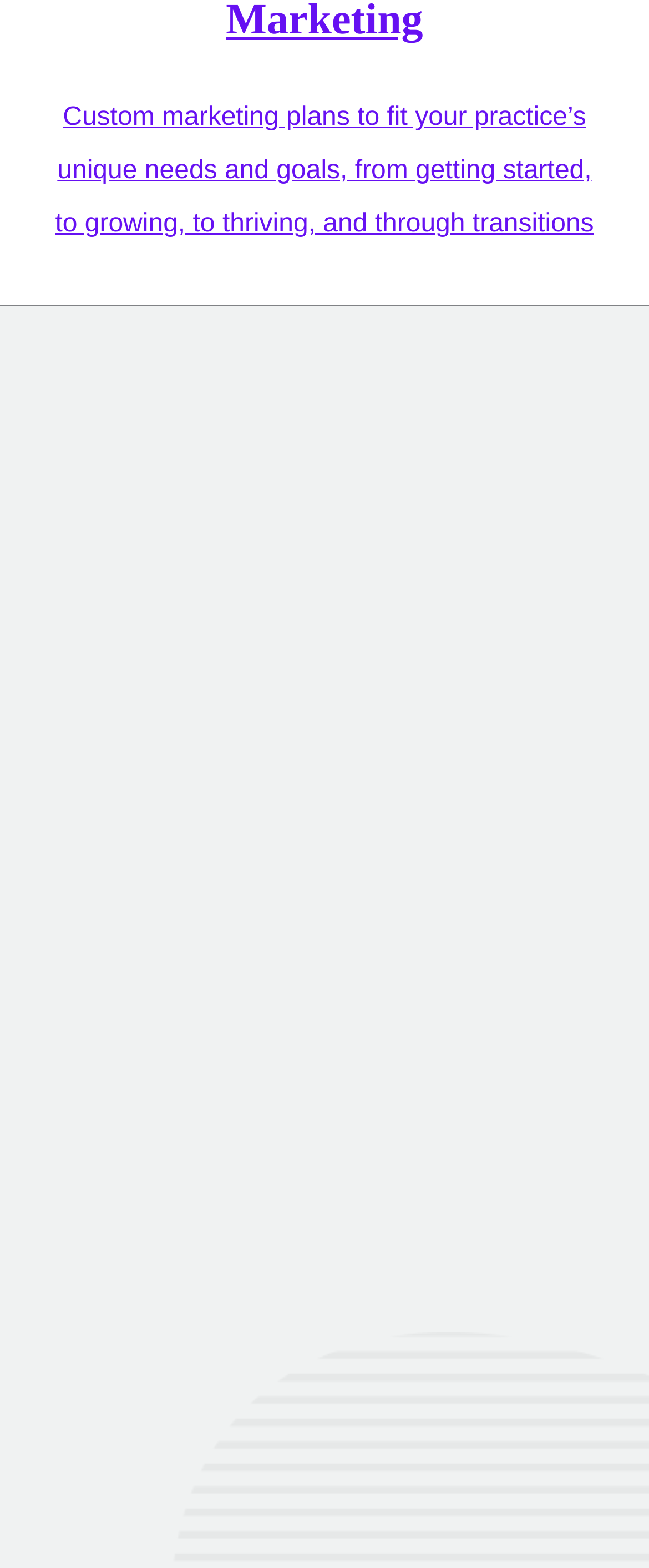Answer the question briefly using a single word or phrase: 
What is the label of the last field in the contact form?

Message